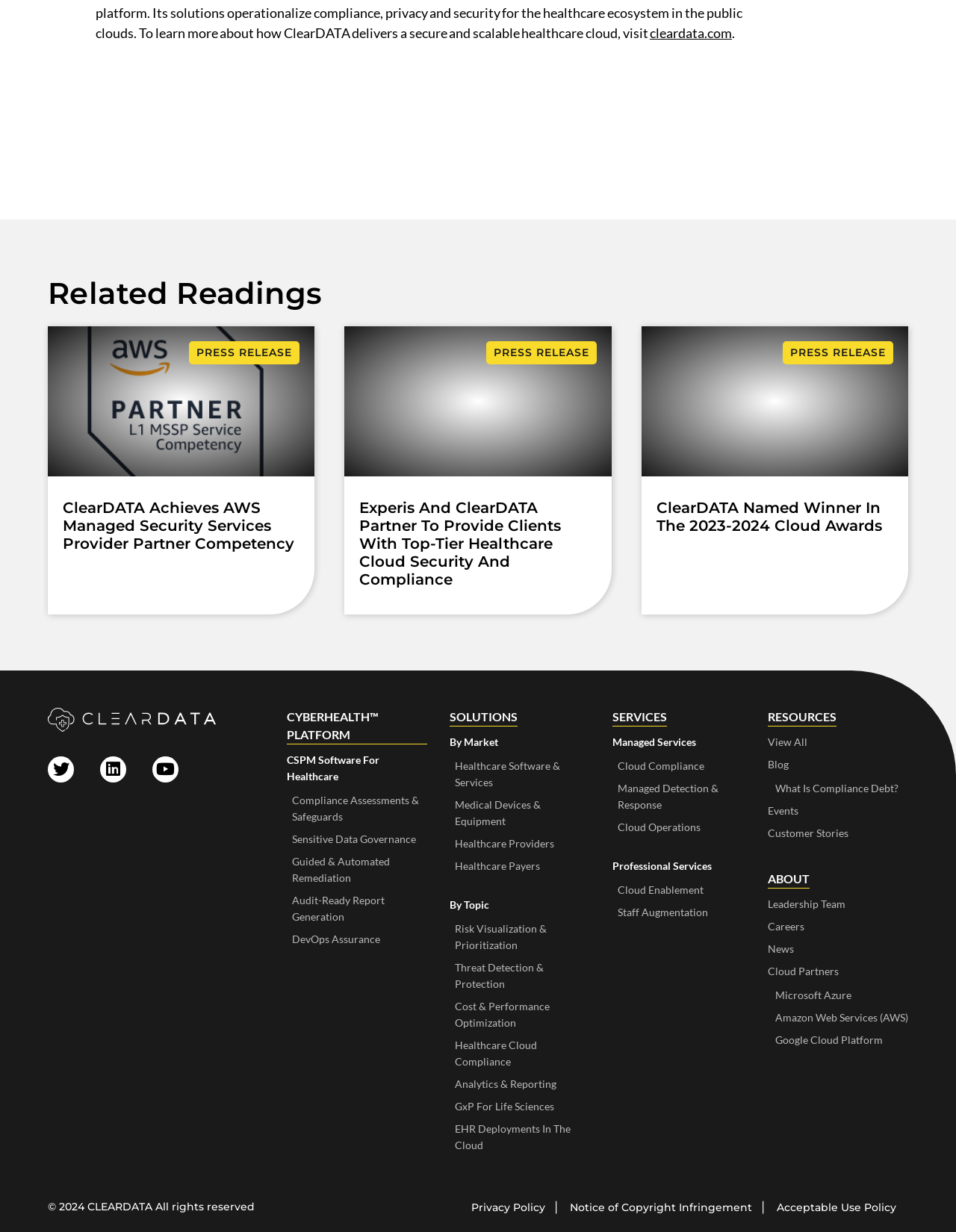What are the three social media platforms mentioned on the webpage?
Based on the image, answer the question in a detailed manner.

The three social media platforms mentioned on the webpage are Twitter, LinkedIn, and YouTube, which can be inferred from the link elements with the texts 'TW ', 'LI ', and 'YO ' respectively.